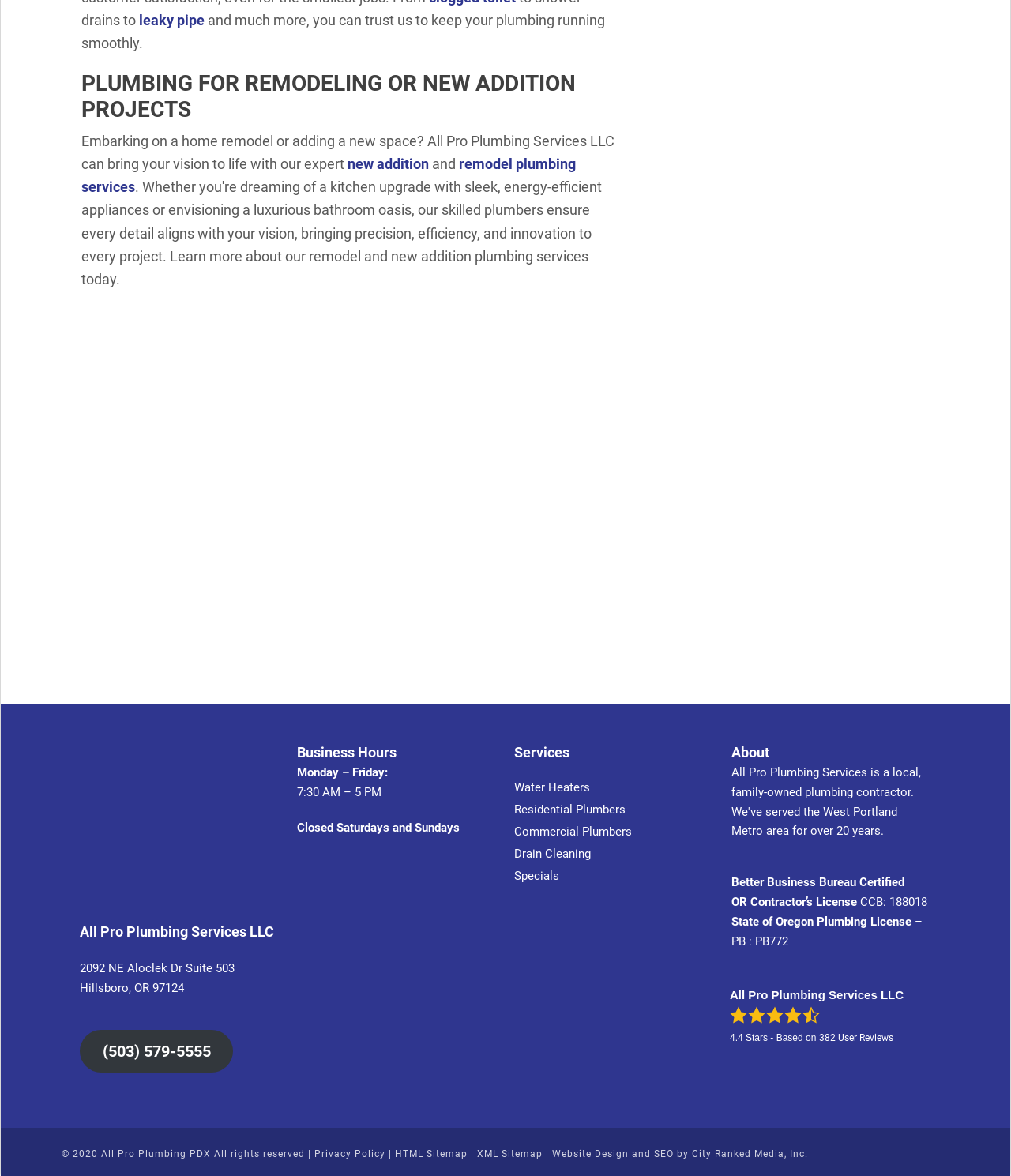Specify the bounding box coordinates of the area to click in order to execute this command: 'View 'Water Heaters' services'. The coordinates should consist of four float numbers ranging from 0 to 1, and should be formatted as [left, top, right, bottom].

[0.509, 0.664, 0.584, 0.676]